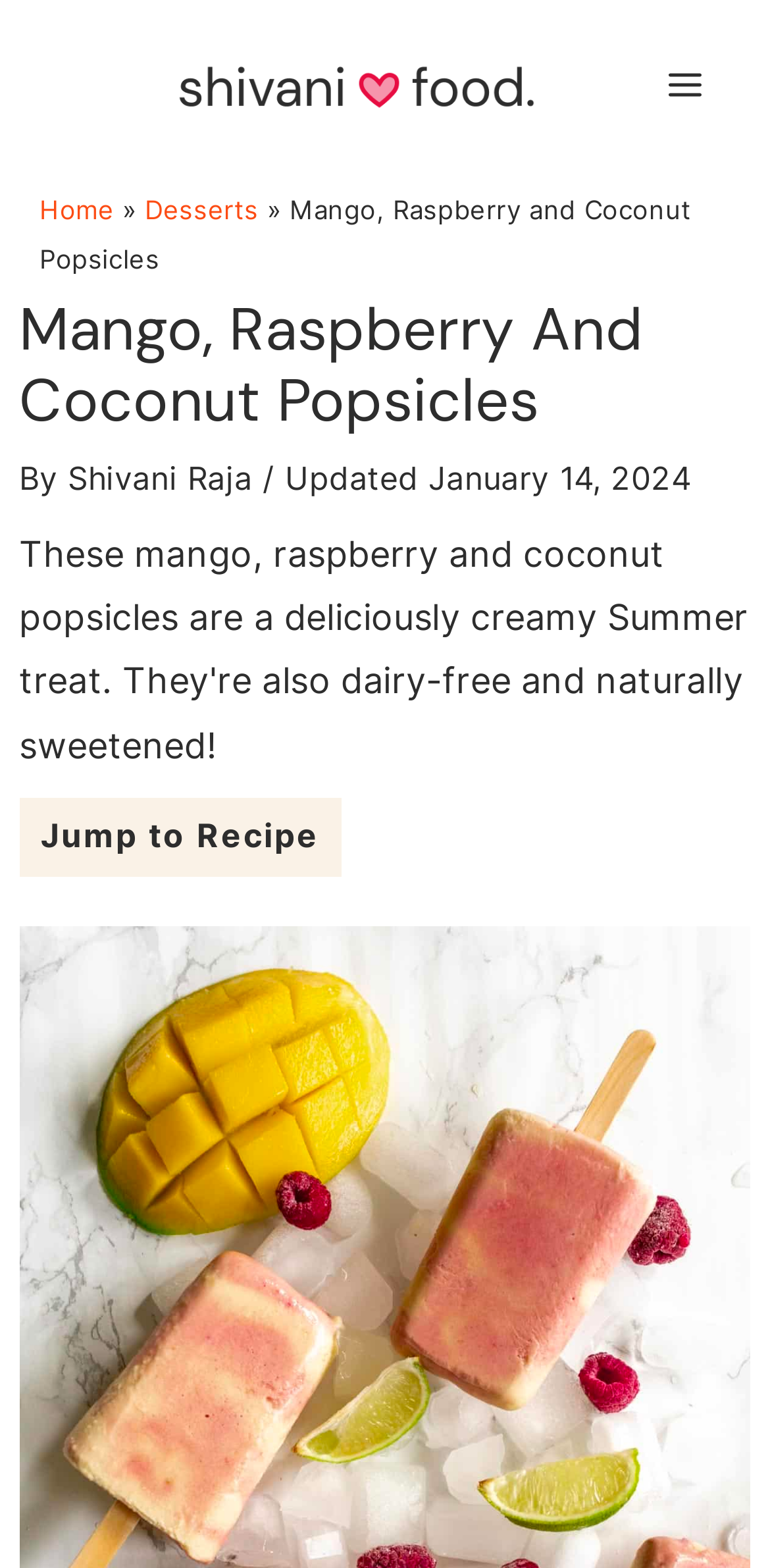Determine the bounding box for the UI element described here: "Home".

[0.051, 0.123, 0.148, 0.144]